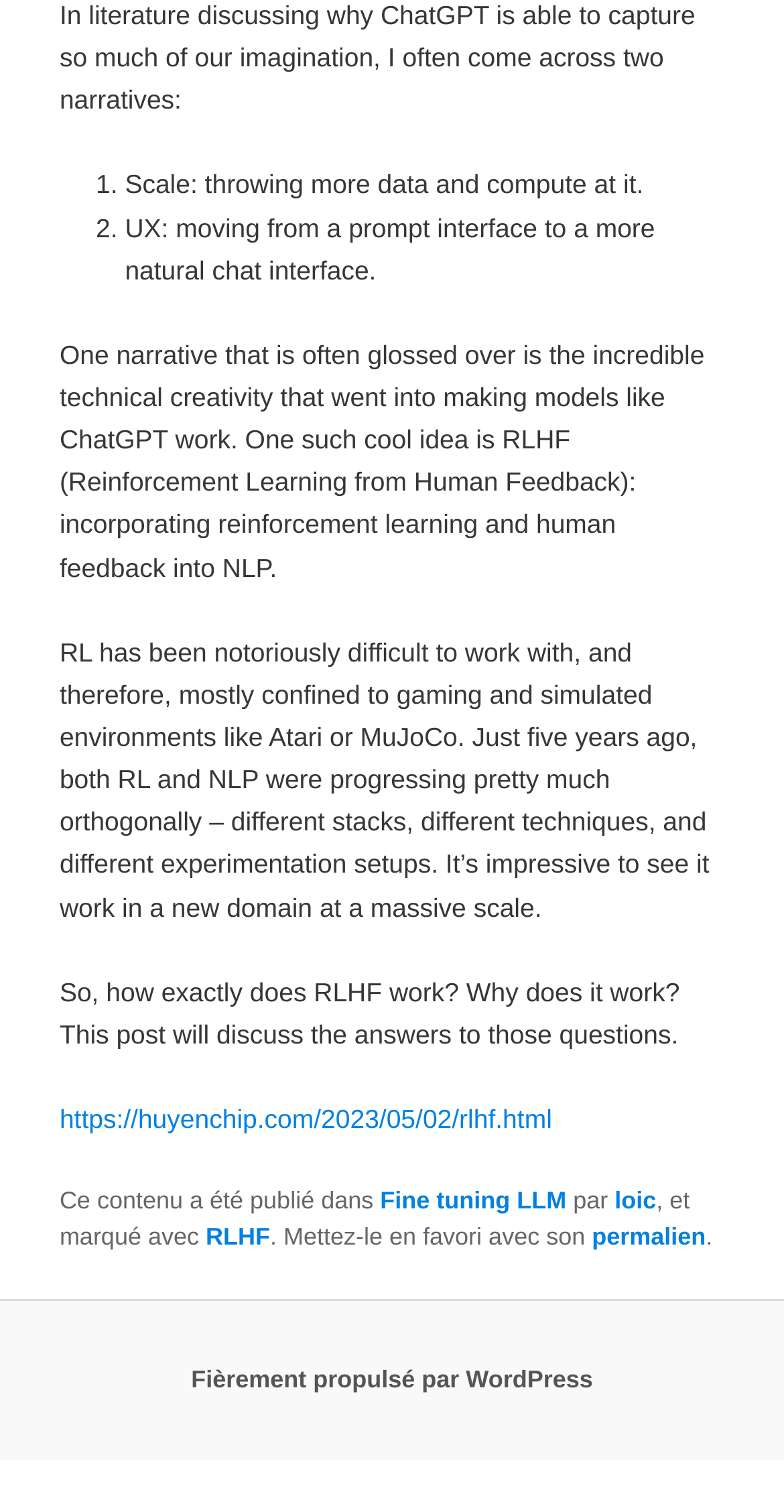Given the element description Fièrement propulsé par WordPress, specify the bounding box coordinates of the corresponding UI element in the format (top-left x, top-left y, bottom-right x, bottom-right y). All values must be between 0 and 1.

[0.244, 0.903, 0.756, 0.921]